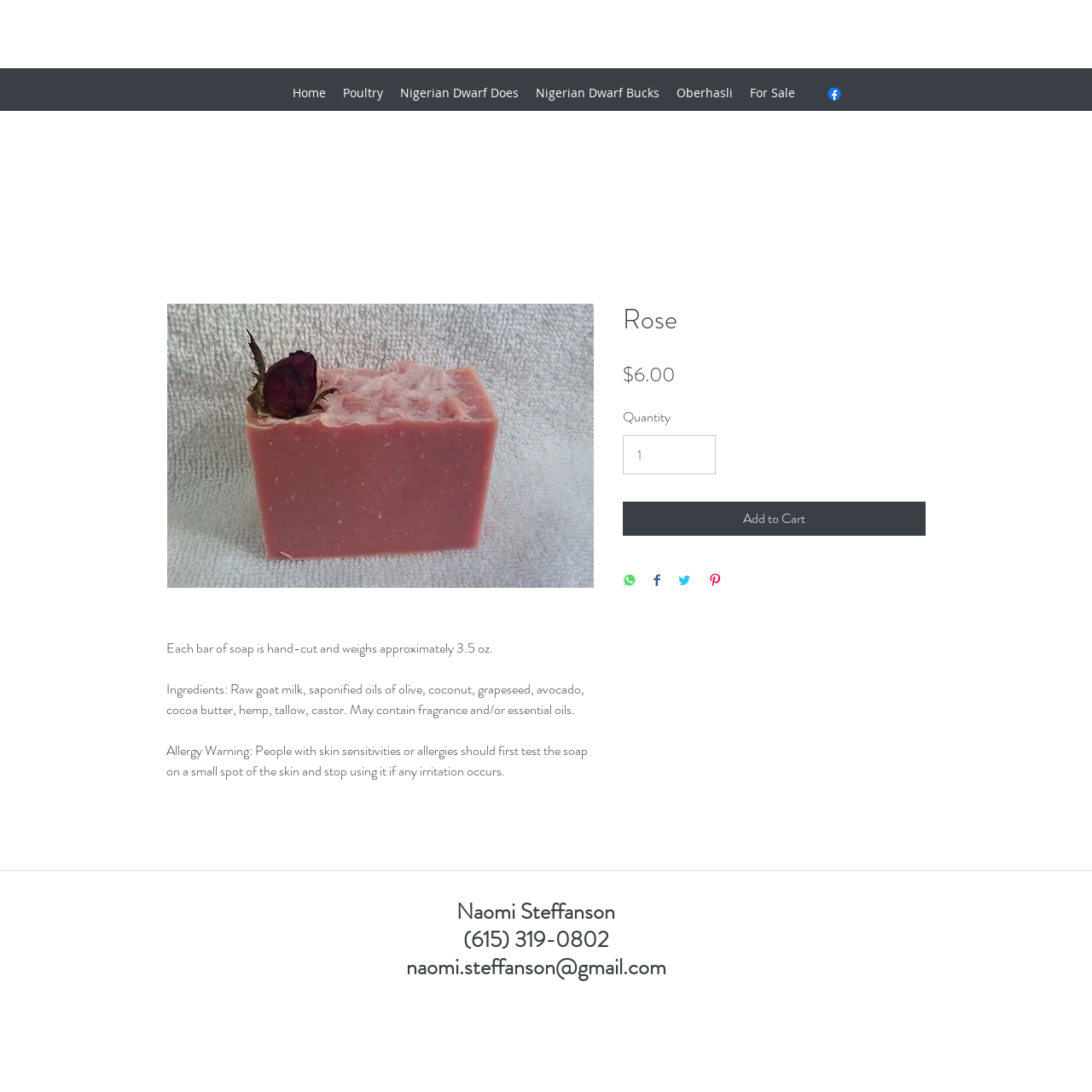Respond with a single word or phrase to the following question: What is the price of the Rose soap?

$6.00